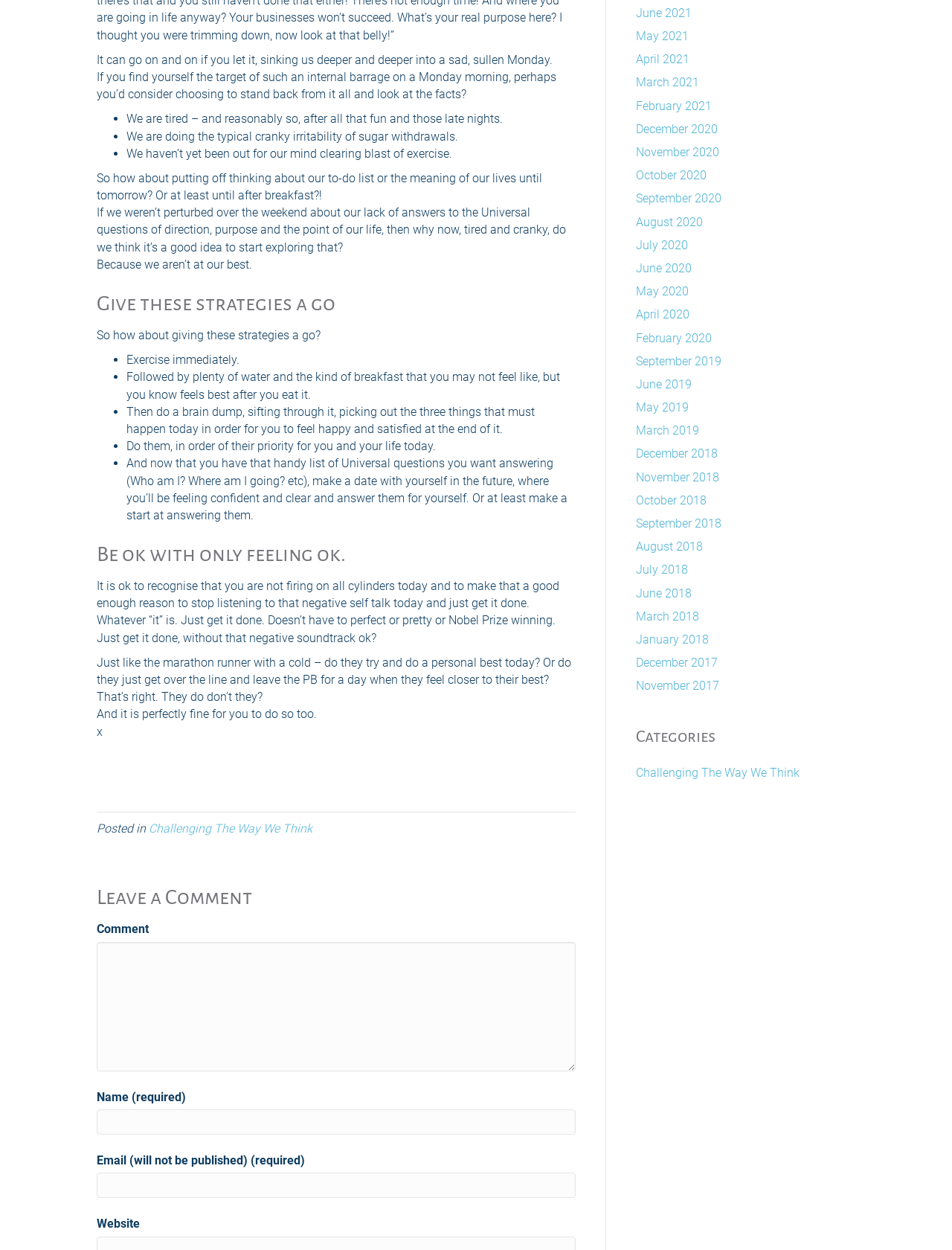Find the UI element described as: "December 2018" and predict its bounding box coordinates. Ensure the coordinates are four float numbers between 0 and 1, [left, top, right, bottom].

[0.668, 0.357, 0.754, 0.369]